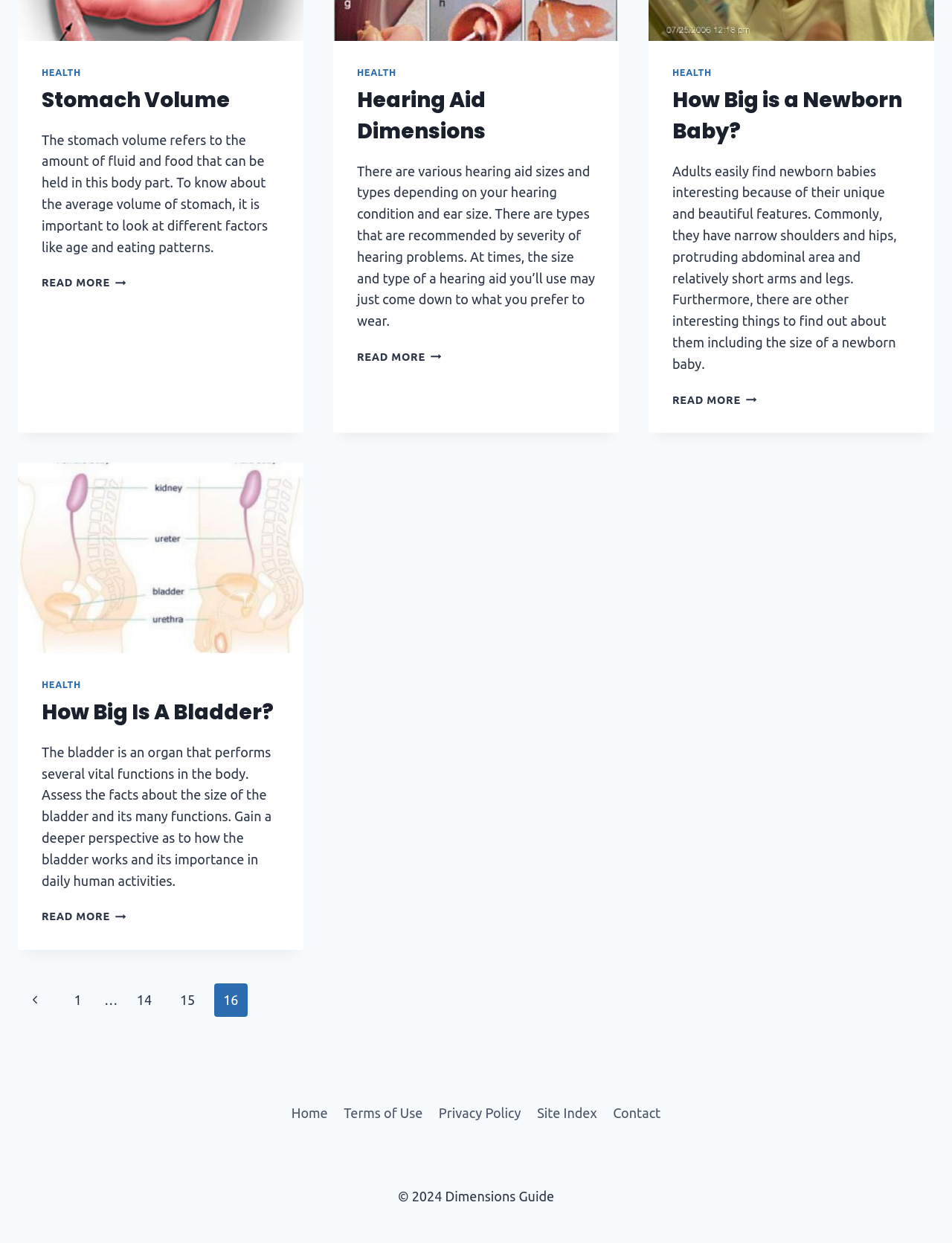What is the topic of the first article?
Please answer the question with as much detail and depth as you can.

The first article on the webpage is about 'Stomach Volume', which is indicated by the heading 'Stomach Volume' and the link 'Stomach Volume' inside the header element.